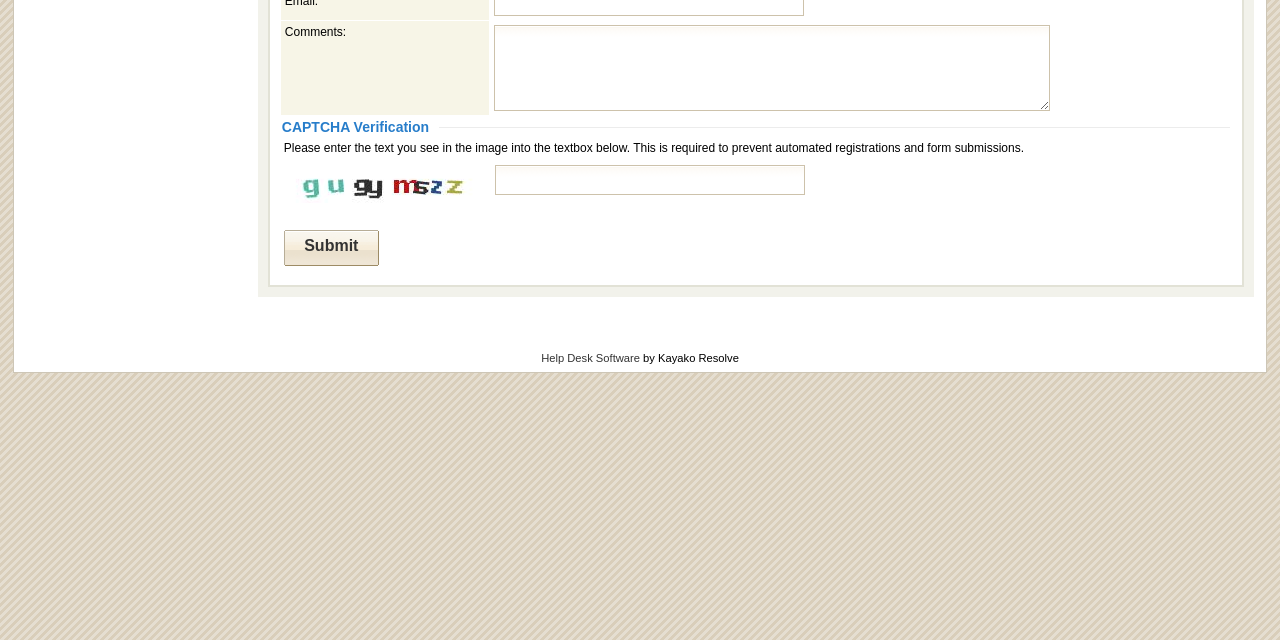Given the webpage screenshot, identify the bounding box of the UI element that matches this description: "name="captcha"".

[0.387, 0.258, 0.629, 0.305]